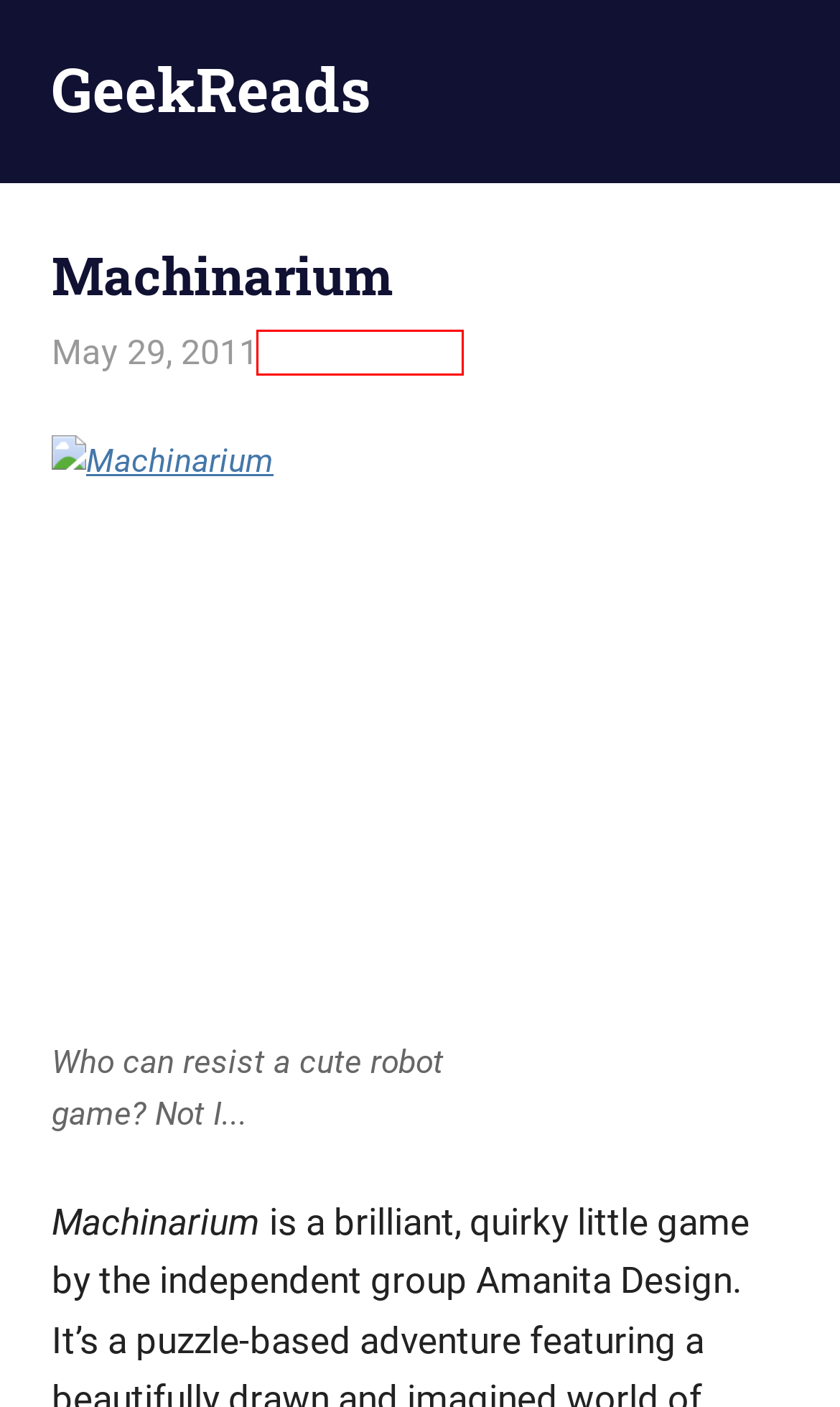A screenshot of a webpage is given, featuring a red bounding box around a UI element. Please choose the webpage description that best aligns with the new webpage after clicking the element in the bounding box. These are the descriptions:
A. Books – GeekReads
B. Caesar Wong – GeekReads
C. Reviews – GeekReads
D. Book club – GeekReads
E. Adventure – GeekReads
F. True Grit – GeekReads
G. Puzzle – GeekReads
H. Games – GeekReads

B